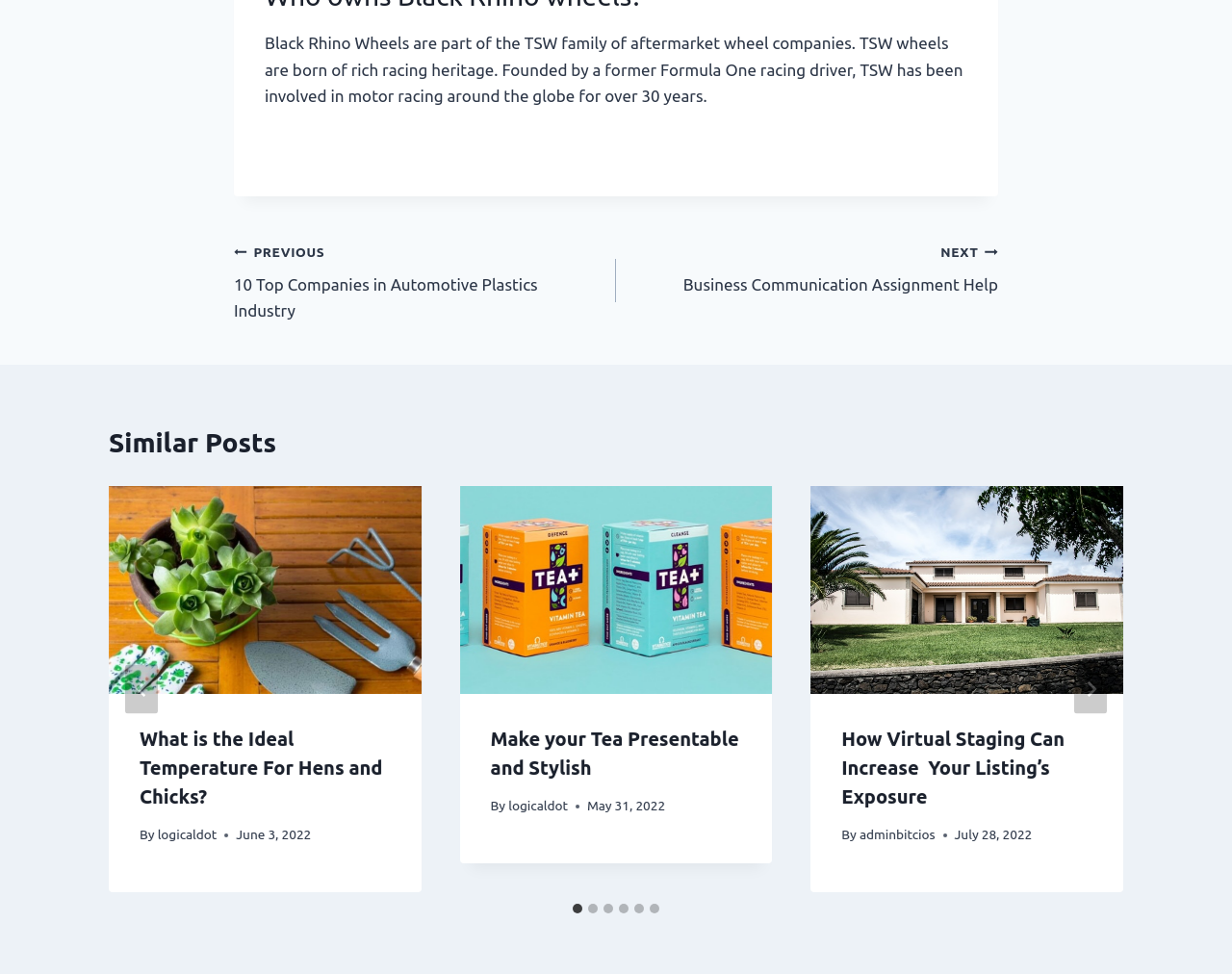Could you please study the image and provide a detailed answer to the question:
How many slides are there in the similar posts section?

The similar posts section has a tablist with 6 tabs, each corresponding to a slide. The tabs are labeled 'Go to slide 1', 'Go to slide 2', ..., 'Go to slide 6'.